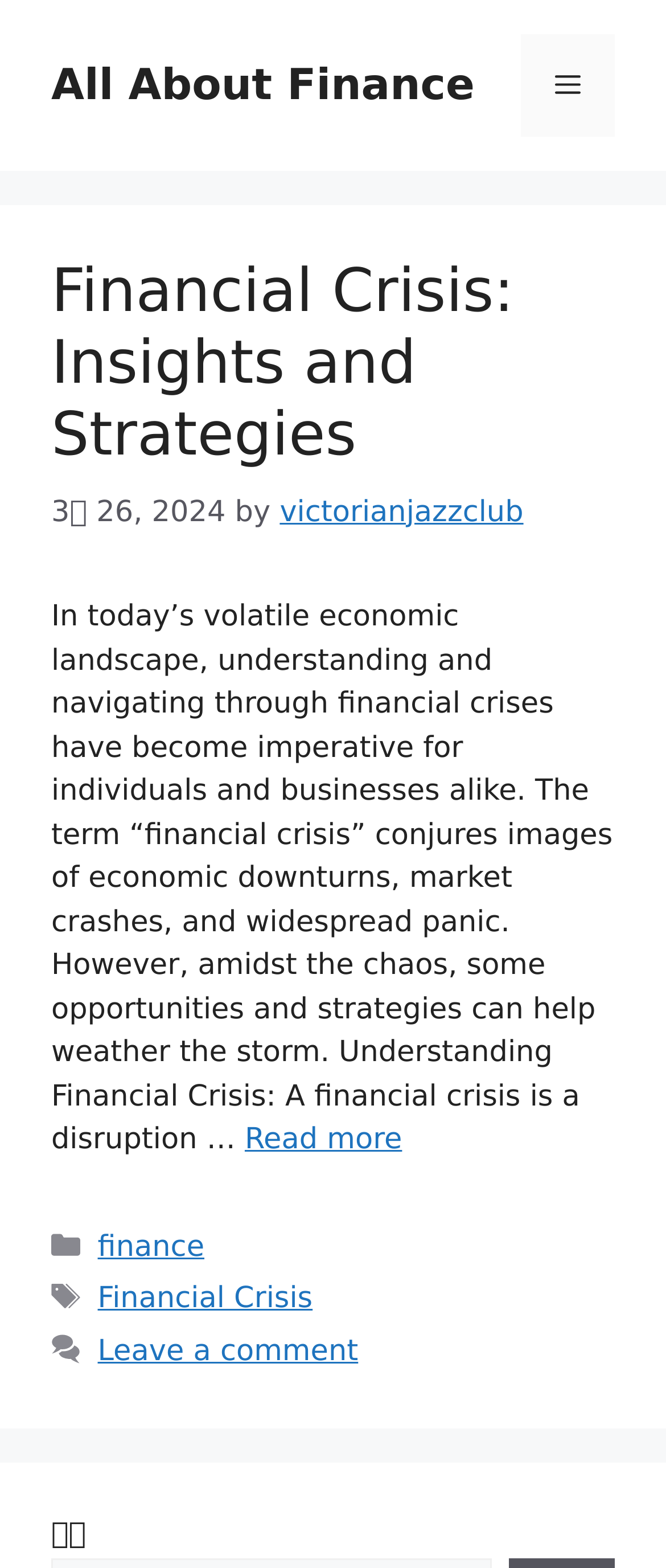Determine the bounding box coordinates of the region I should click to achieve the following instruction: "expand the menu". Ensure the bounding box coordinates are four float numbers between 0 and 1, i.e., [left, top, right, bottom].

[0.782, 0.022, 0.923, 0.087]